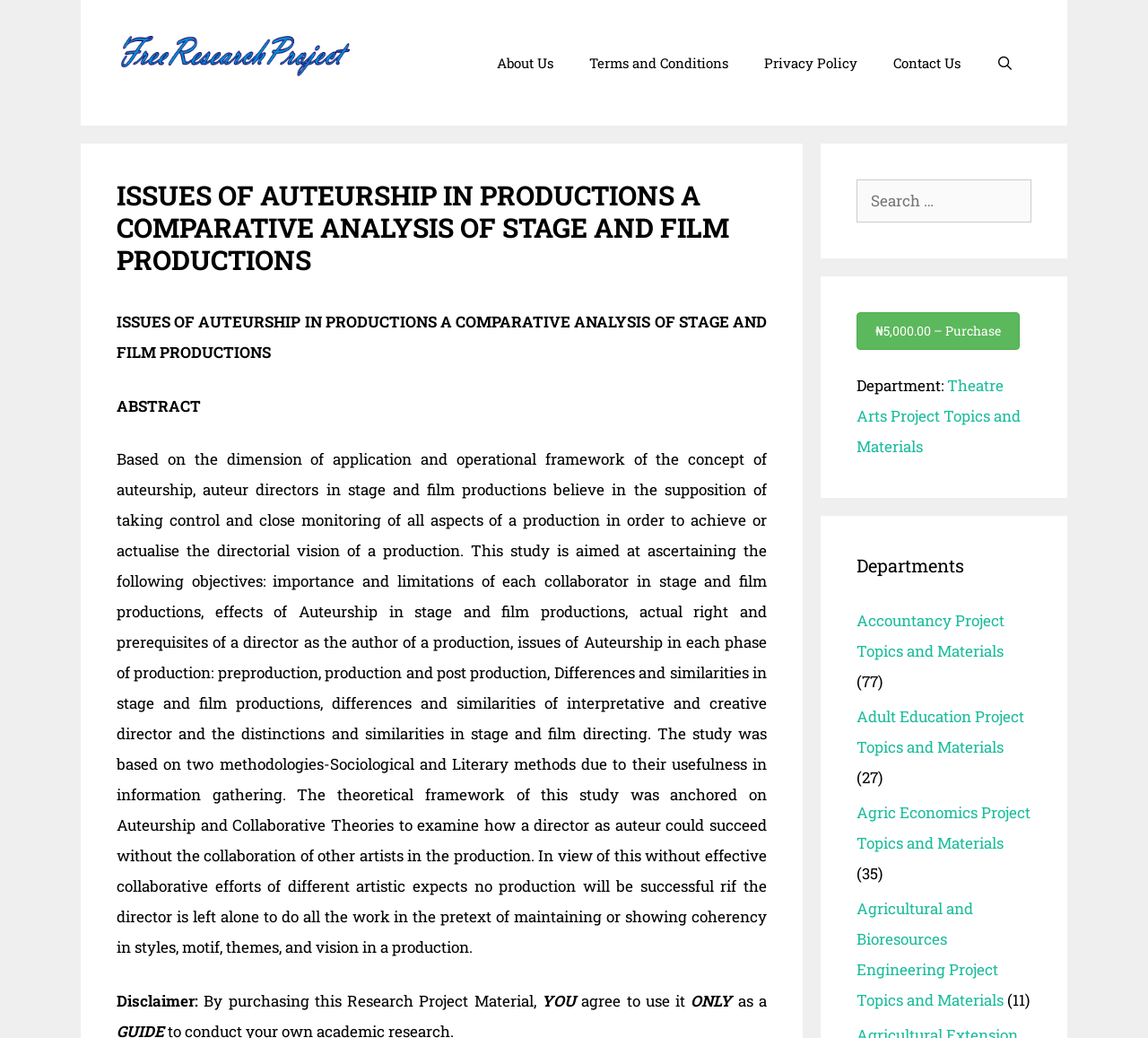Identify the bounding box coordinates of the region that needs to be clicked to carry out this instruction: "Open search bar". Provide these coordinates as four float numbers ranging from 0 to 1, i.e., [left, top, right, bottom].

[0.852, 0.035, 0.898, 0.086]